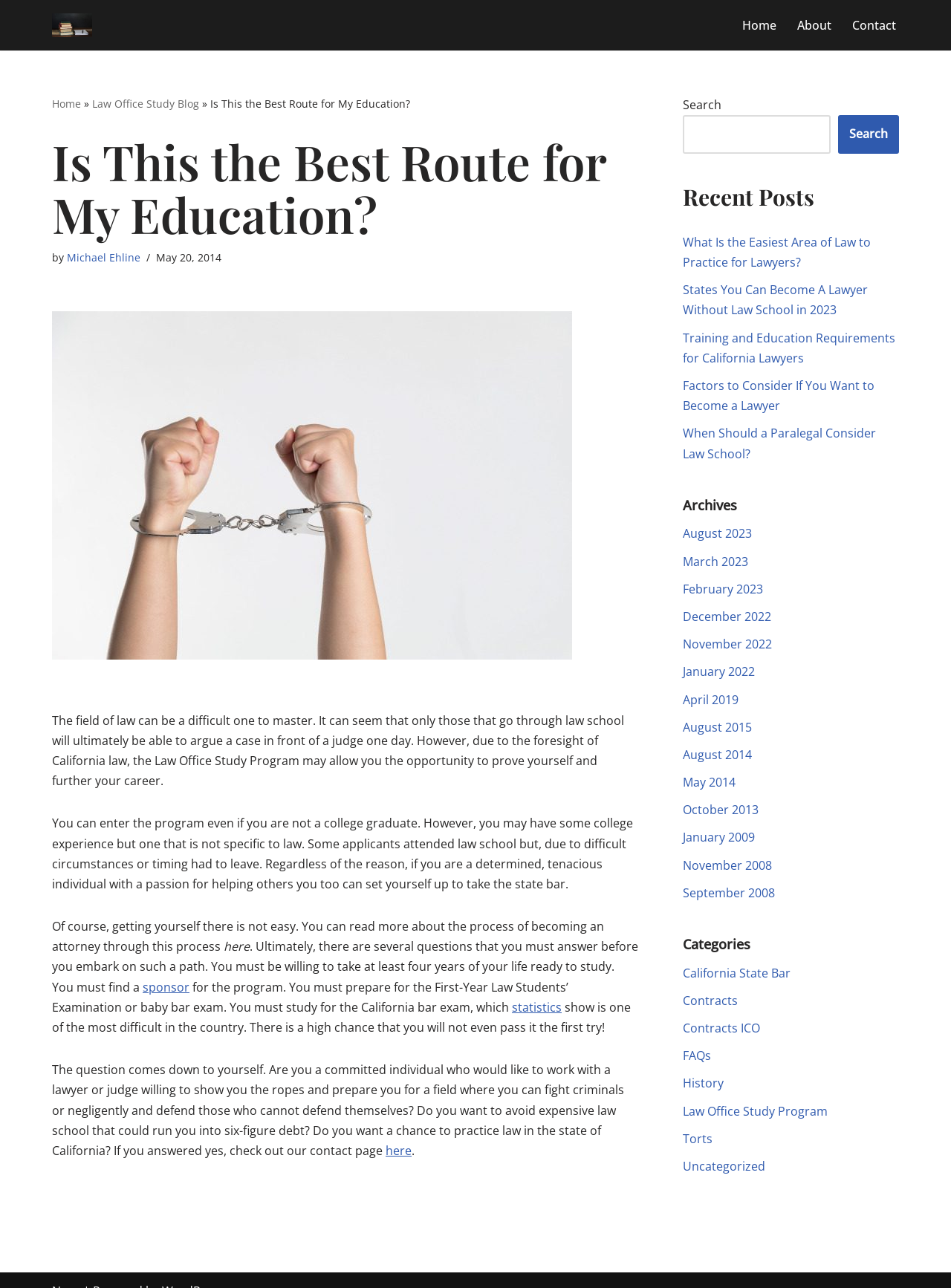Extract the main title from the webpage.

Is This the Best Route for My Education?